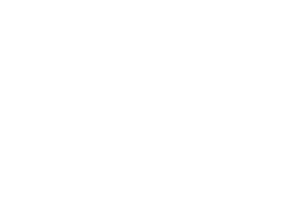What topics are discussed in the surrounding content?
Utilize the information in the image to give a detailed answer to the question.

The surrounding content of the article discusses essential steps like budgeting and transportation, highlighting the importance of careful preparation to ensure a fulfilling and enjoyable vacation experience, and providing readers with practical advice on how to plan their trip.